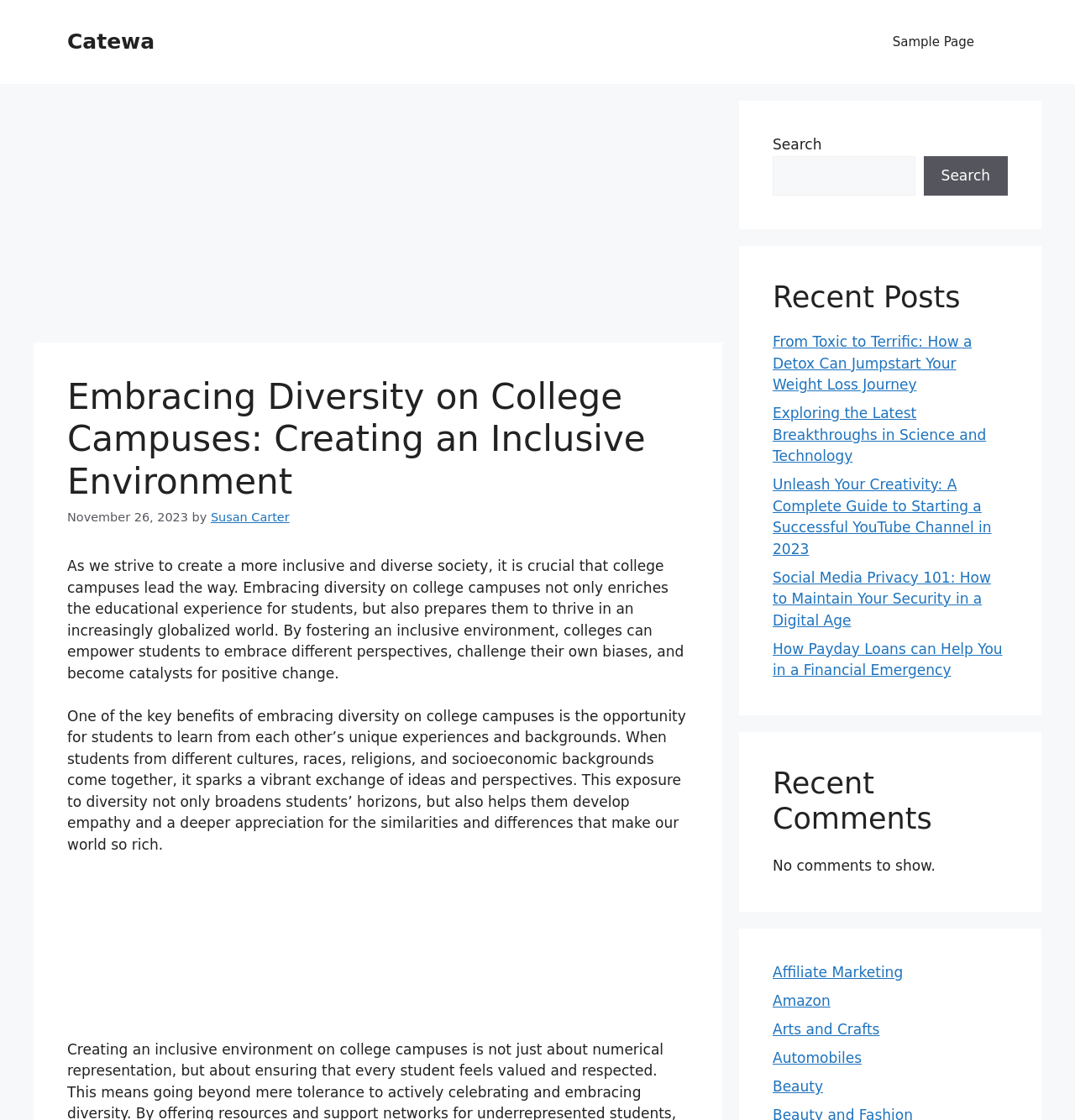Based on the element description Affiliate Marketing, identify the bounding box coordinates for the UI element. The coordinates should be in the format (top-left x, top-left y, bottom-right x, bottom-right y) and within the 0 to 1 range.

[0.719, 0.861, 0.84, 0.876]